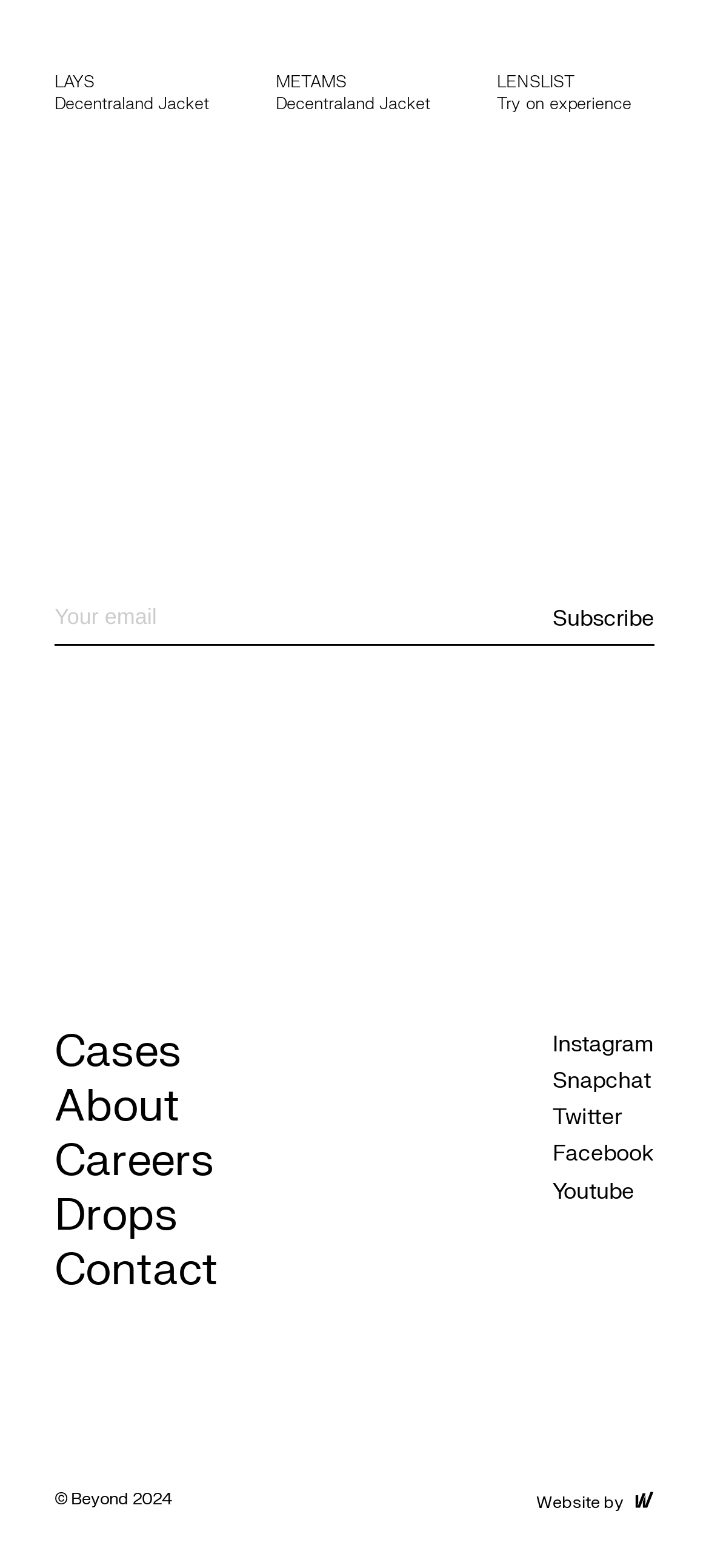Please mark the clickable region by giving the bounding box coordinates needed to complete this instruction: "Click on Cases".

[0.077, 0.655, 0.308, 0.69]